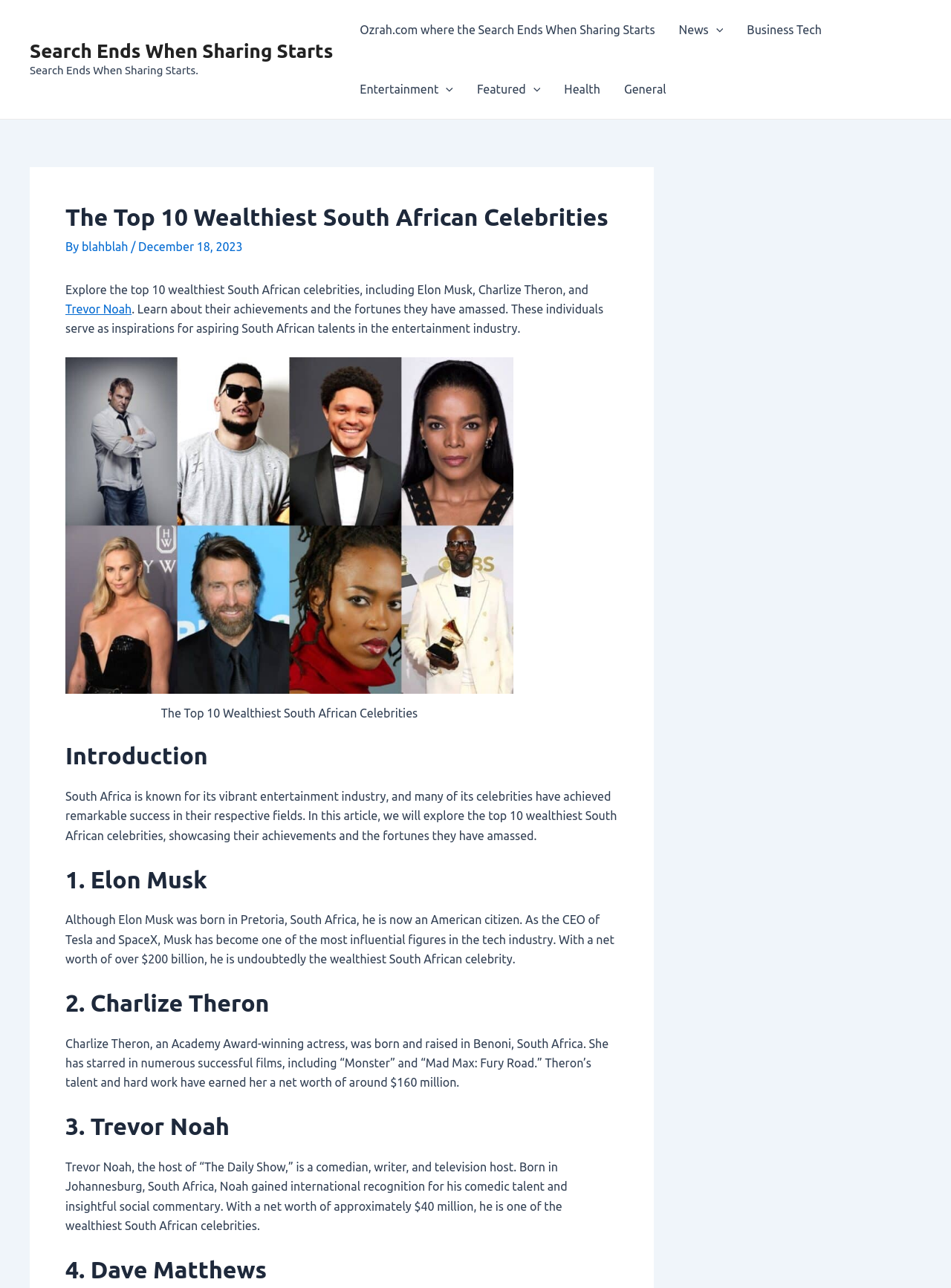From the image, can you give a detailed response to the question below:
What is Charlize Theron's profession?

As mentioned in the article, Charlize Theron is an Academy Award-winning actress who has starred in numerous successful films, including 'Monster' and 'Mad Max: Fury Road'.